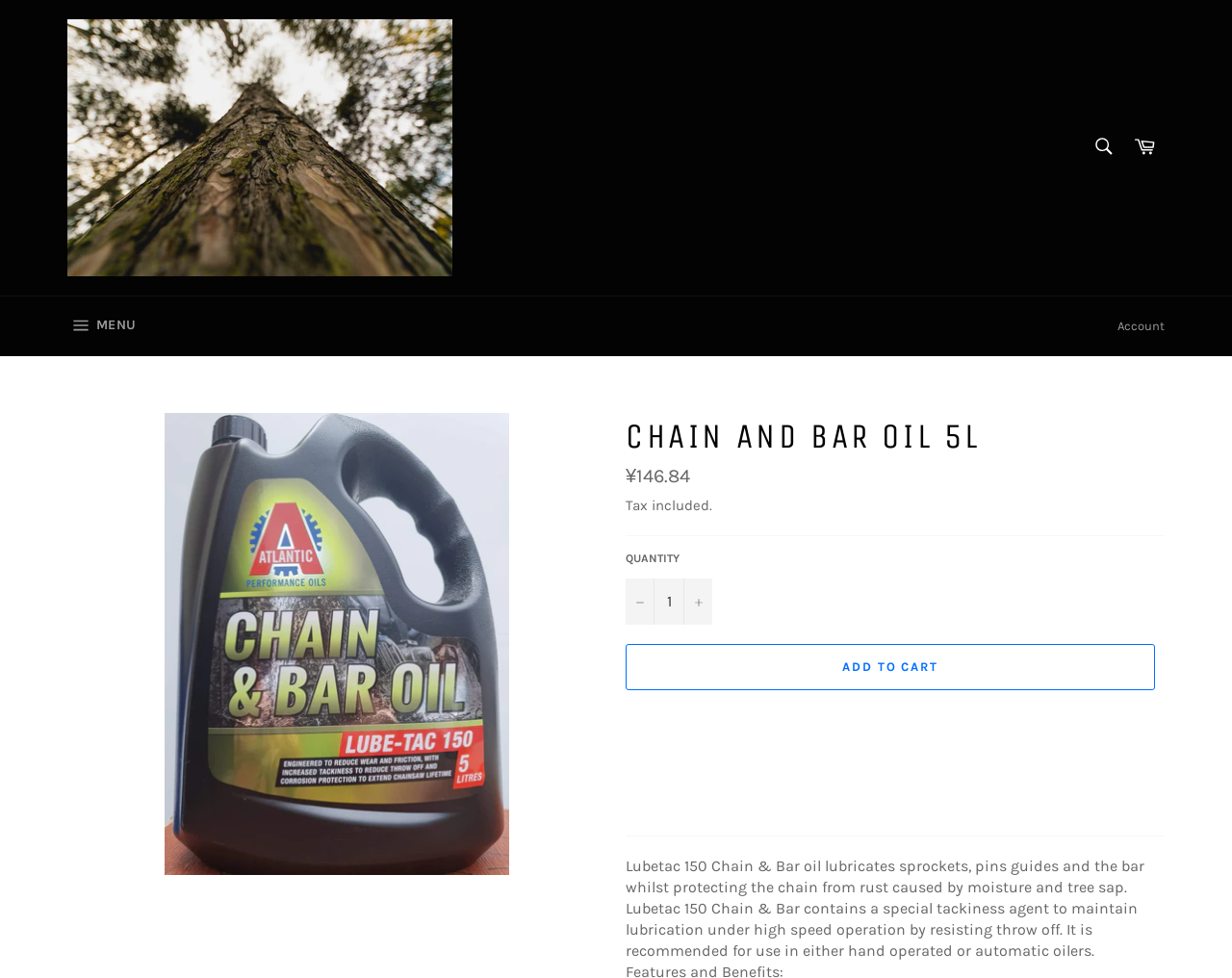Please locate the clickable area by providing the bounding box coordinates to follow this instruction: "Navigate to account page".

[0.899, 0.305, 0.953, 0.362]